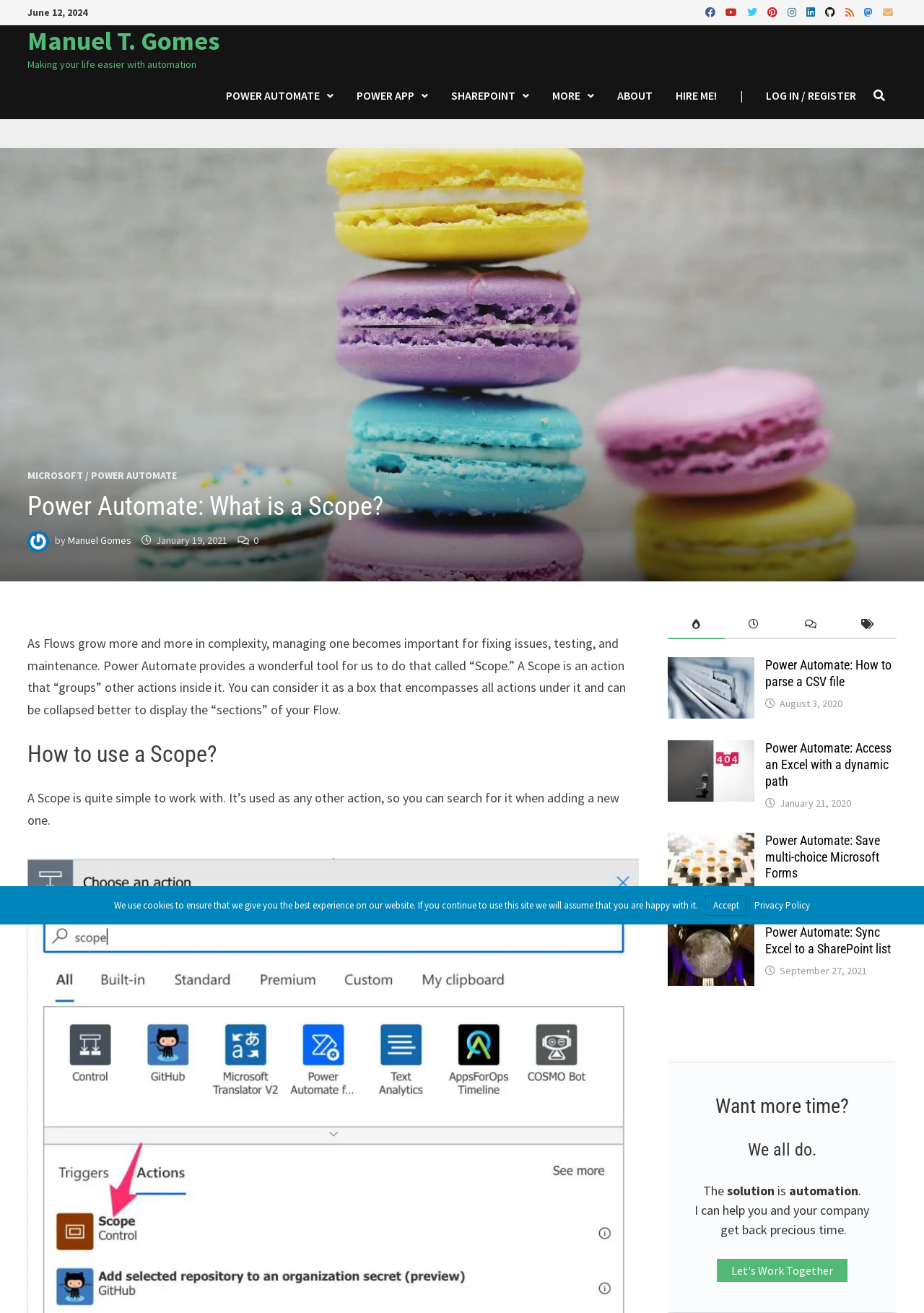What is the purpose of a Scope in Power Automate?
Look at the screenshot and respond with a single word or phrase.

To group actions